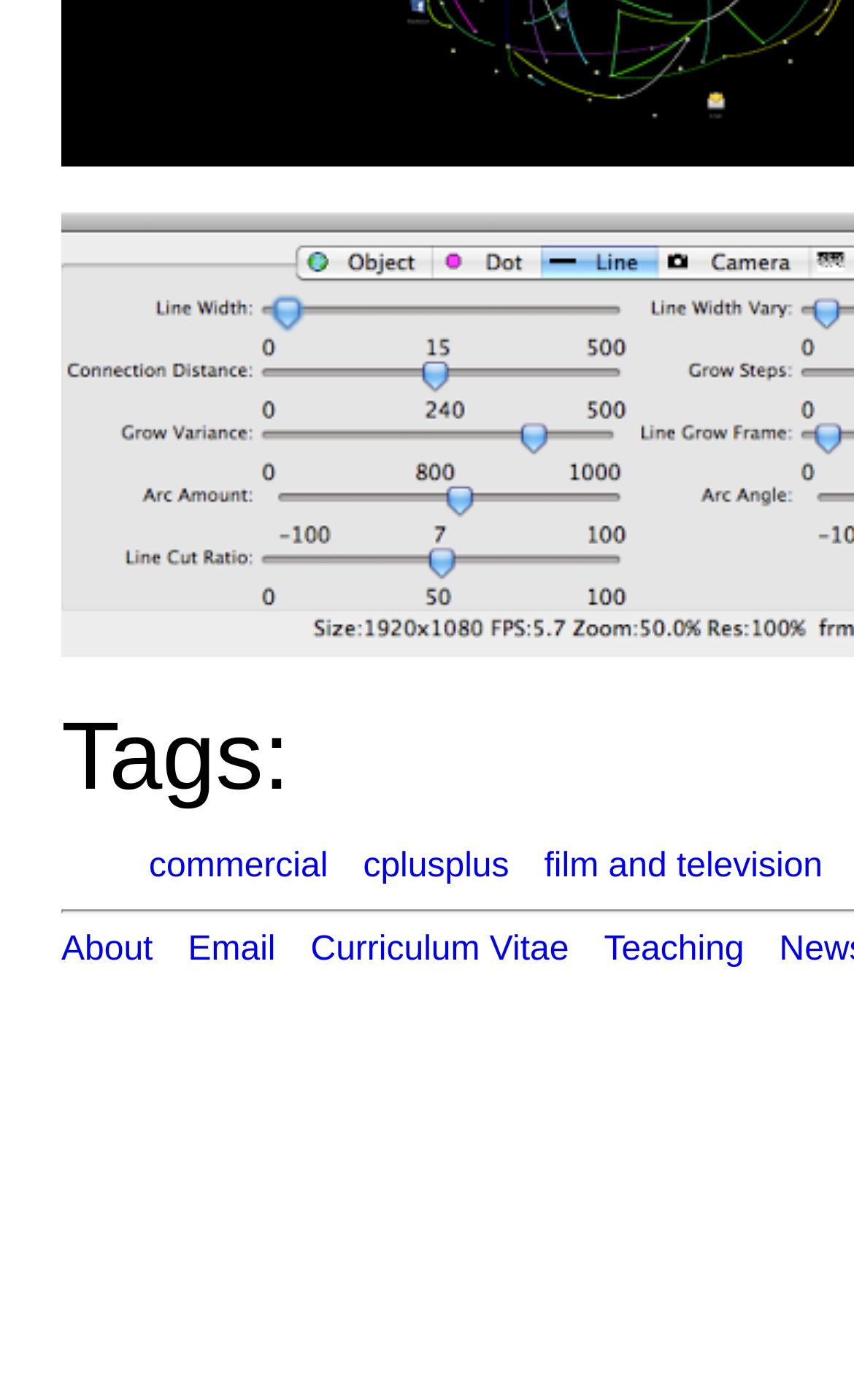How many links are under 'Tags:'?
Look at the image and construct a detailed response to the question.

I counted the number of links under the 'Tags:' label, which are 'commercial', 'cplusplus', and 'film and television', so there are 3 links in total.